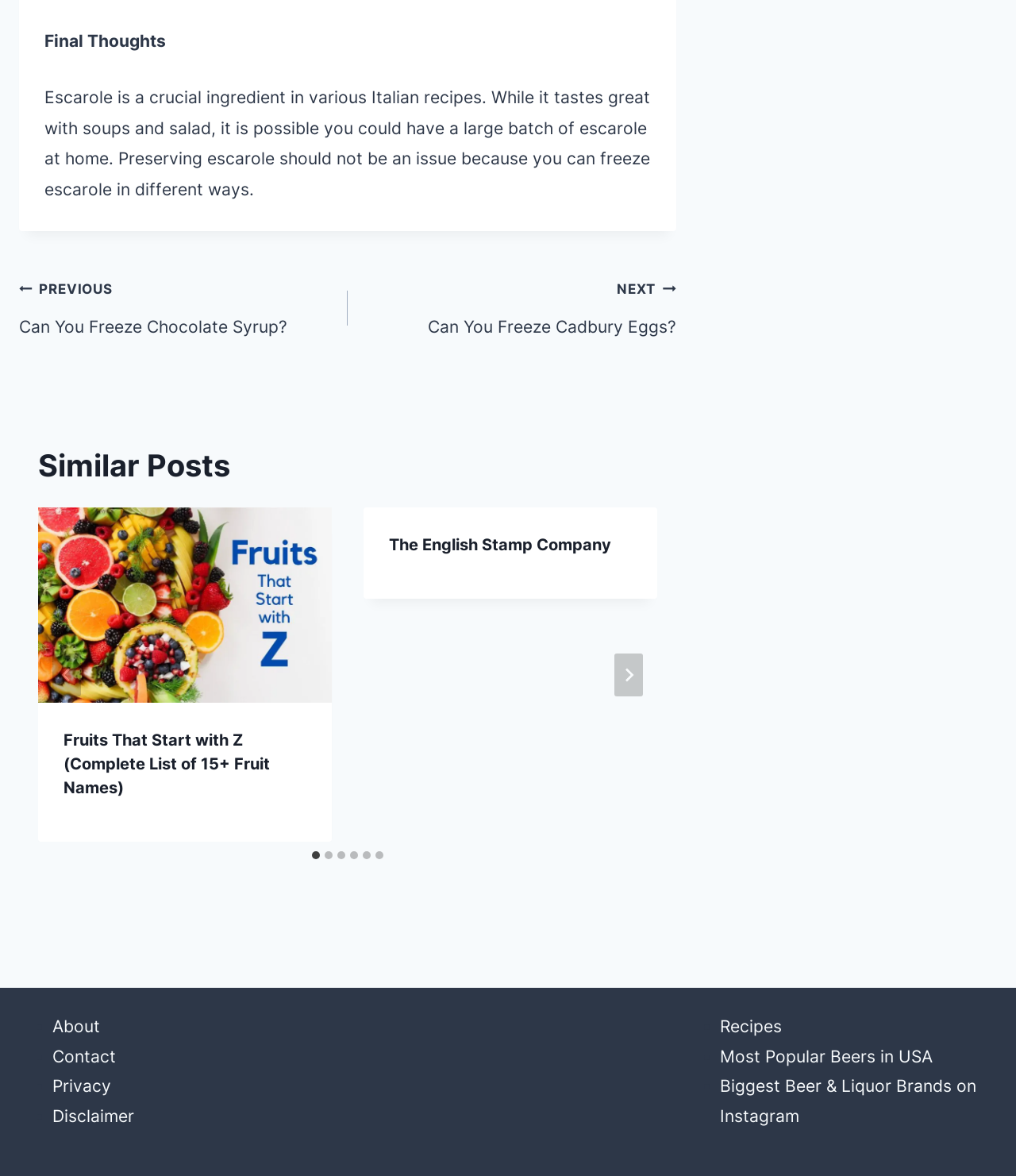Predict the bounding box coordinates of the UI element that matches this description: "aria-label="Go to last slide"". The coordinates should be in the format [left, top, right, bottom] with each value between 0 and 1.

[0.052, 0.555, 0.08, 0.592]